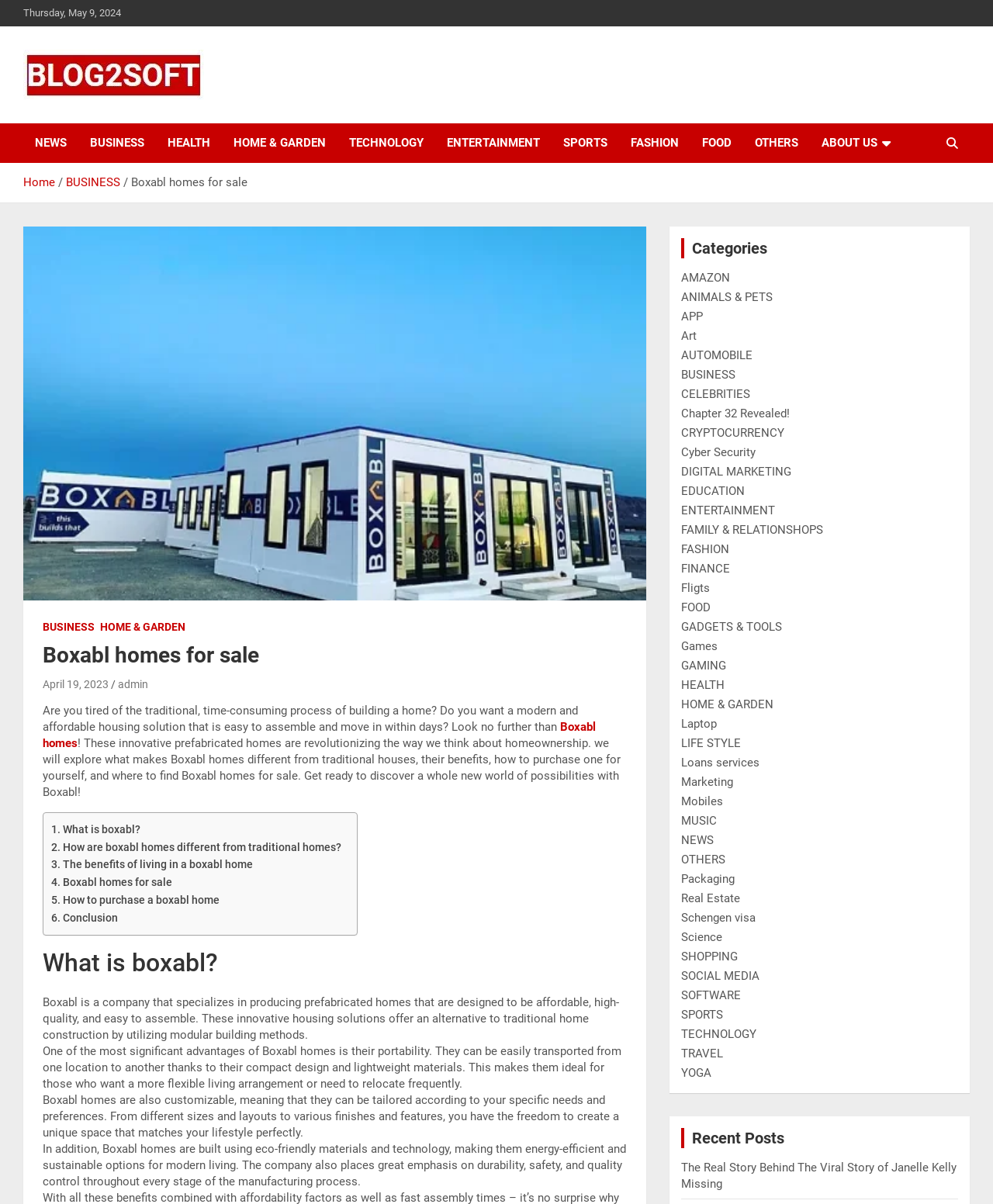Could you find the bounding box coordinates of the clickable area to complete this instruction: "Contact us"?

None